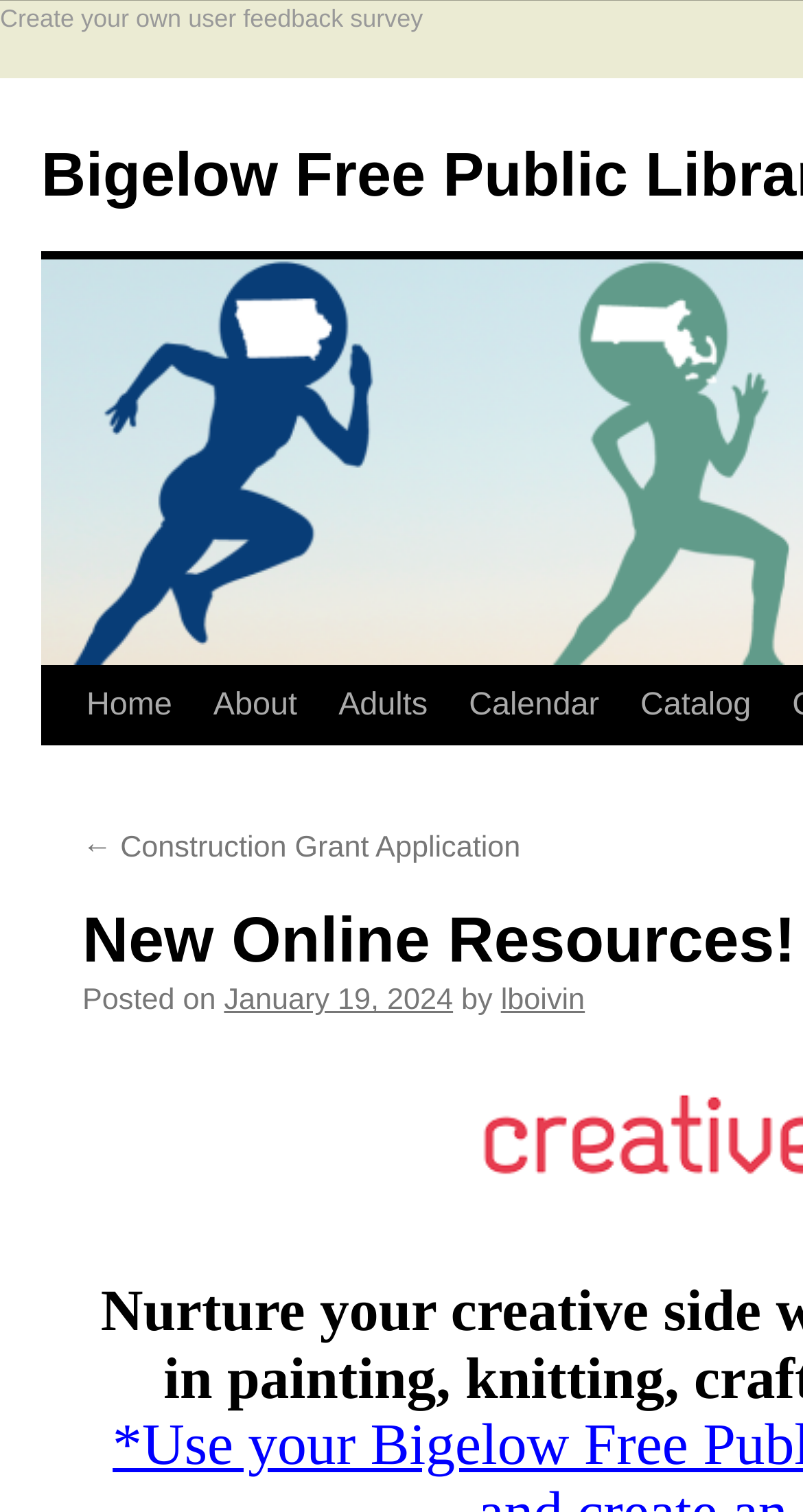Using the information from the screenshot, answer the following question thoroughly:
What is the date of the posted article?

I found the date of the posted article by looking at the link 'January 19, 2024' with a bounding box of [0.279, 0.651, 0.564, 0.673]. This link is likely to be the date of the article posted on the webpage.